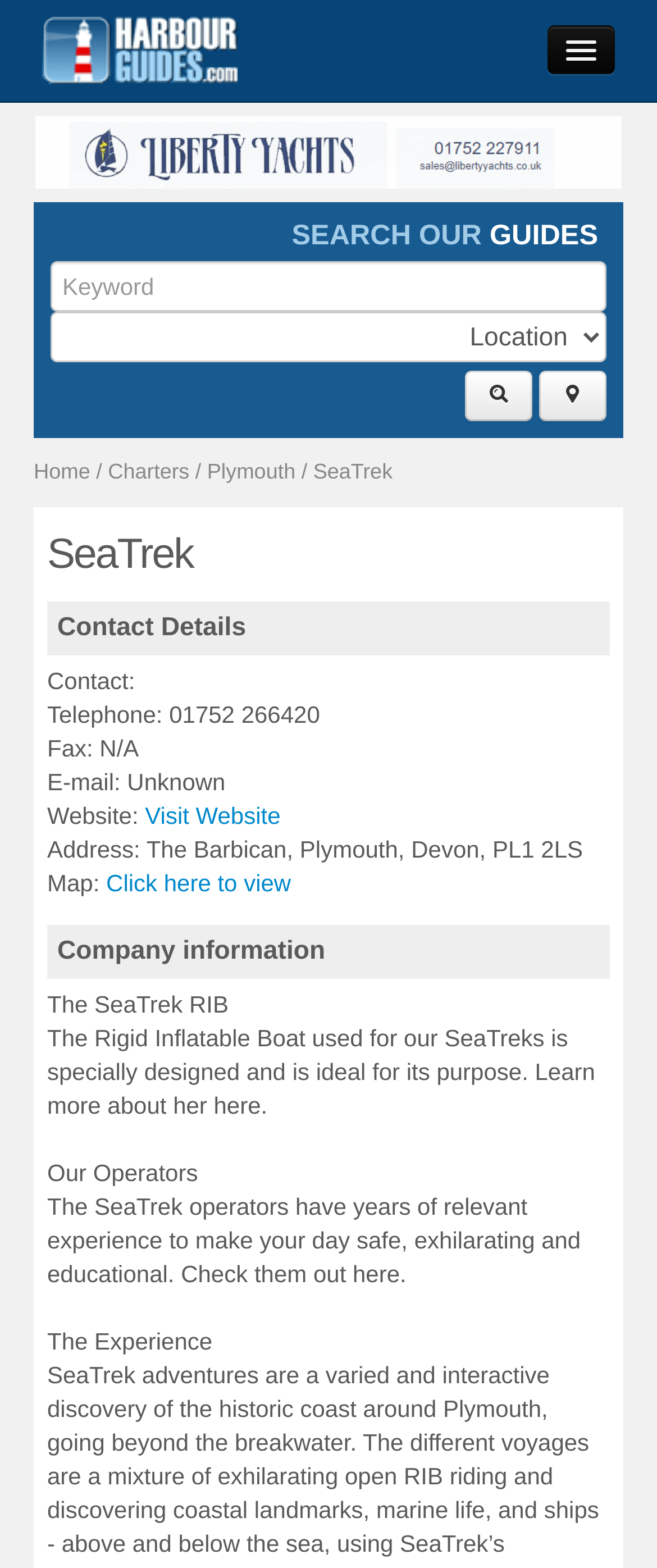What is the text of the first link on the webpage?
Based on the image, provide your answer in one word or phrase.

Harbour Guides